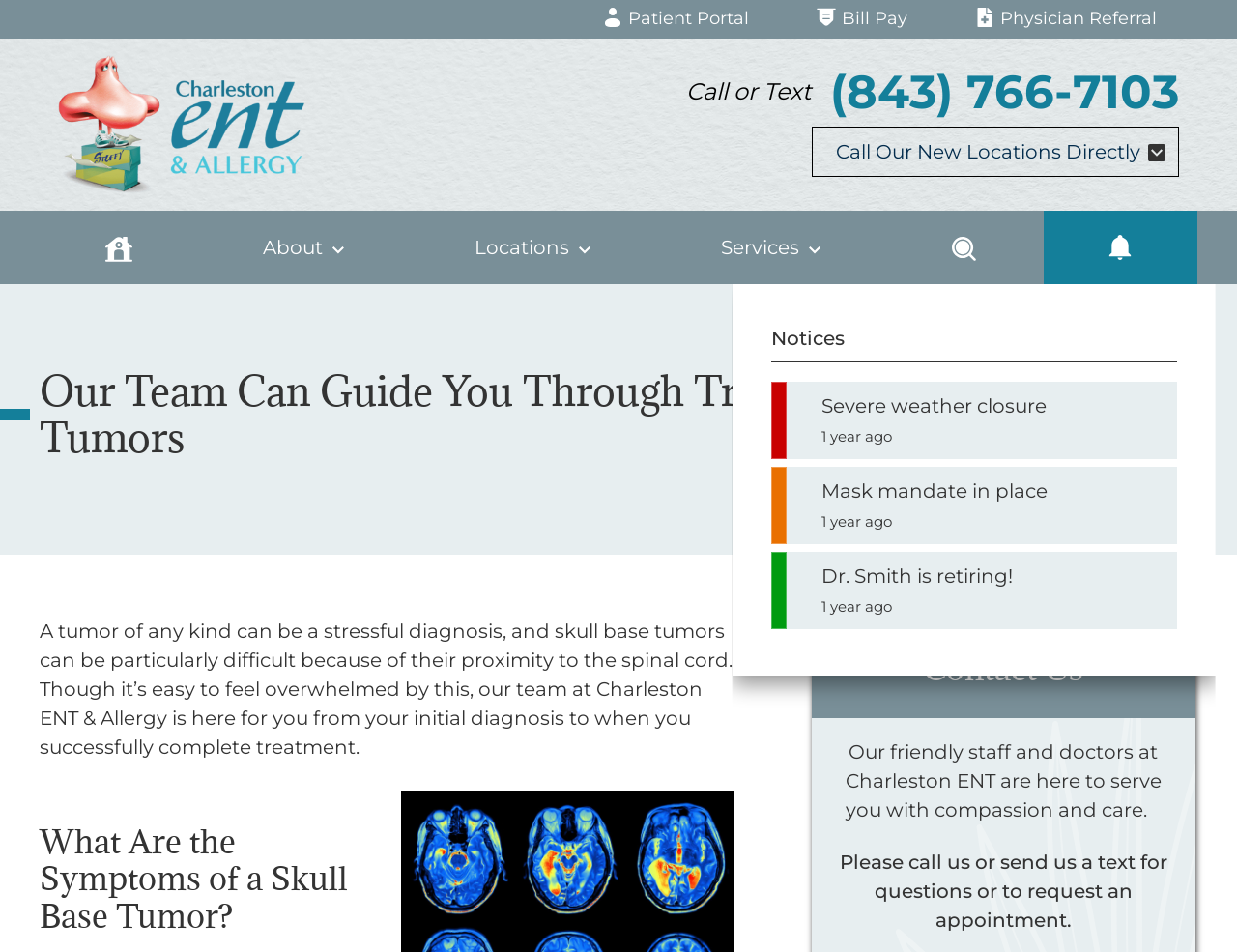Locate the bounding box of the UI element with the following description: "Call Our New Locations Directly".

[0.656, 0.133, 0.953, 0.185]